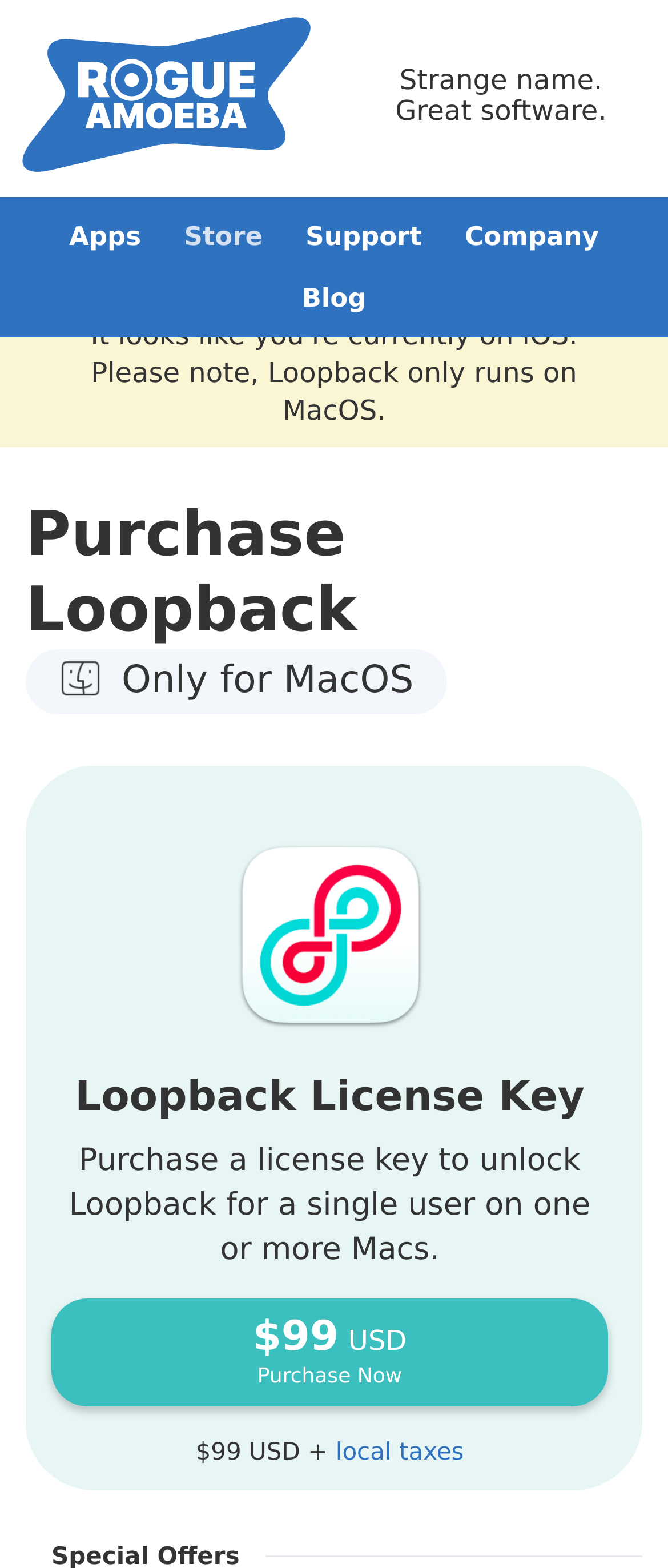Using the elements shown in the image, answer the question comprehensively: What are the different sections on the top navigation bar?

The top navigation bar has five sections, which are 'Apps', 'Store', 'Support', 'Company', and 'Blog', each represented by a link.